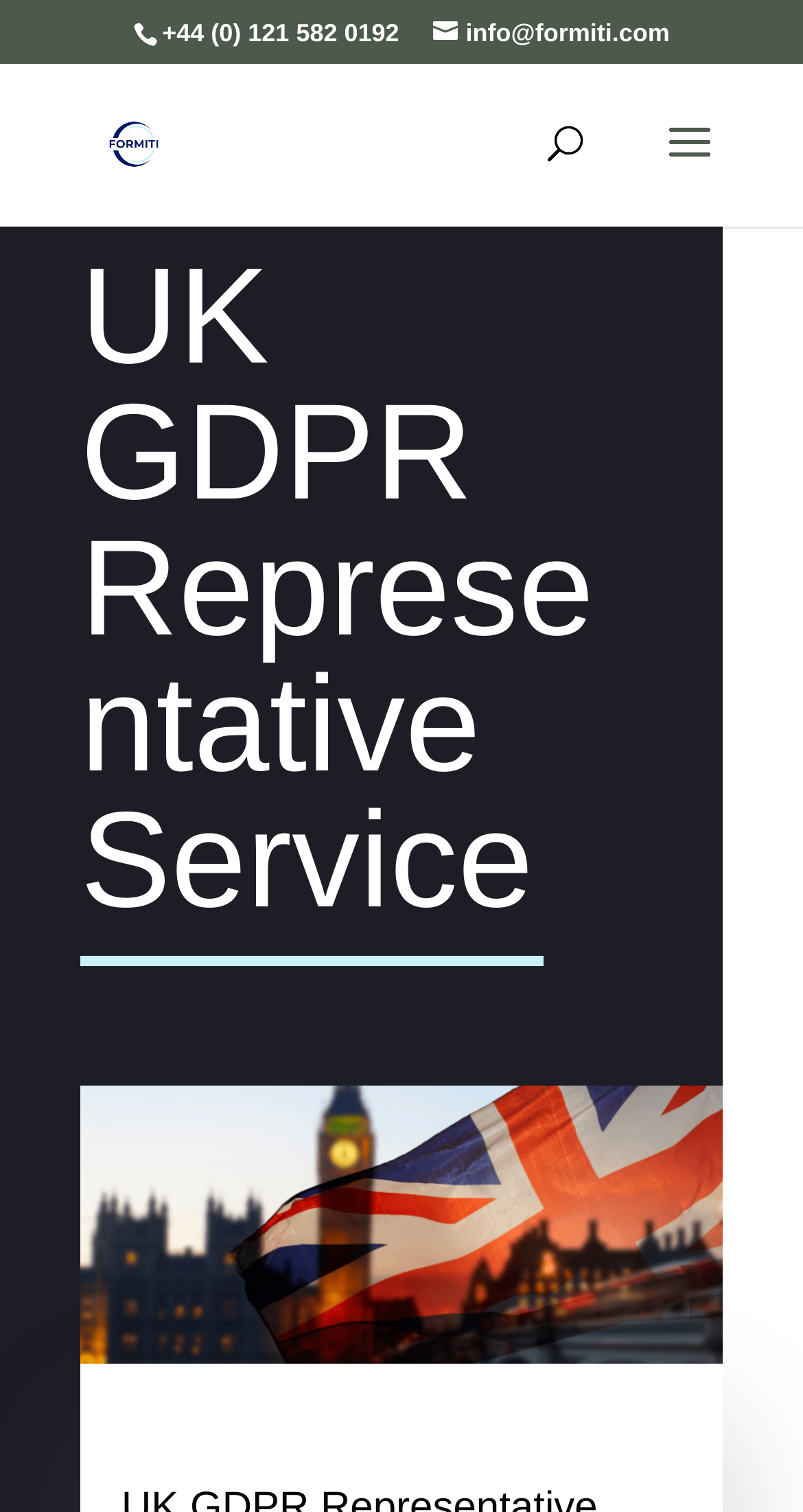Is there a search function on the page?
Please provide a comprehensive answer based on the contents of the image.

I found a search box element on the page, which indicates that there is a search function available.